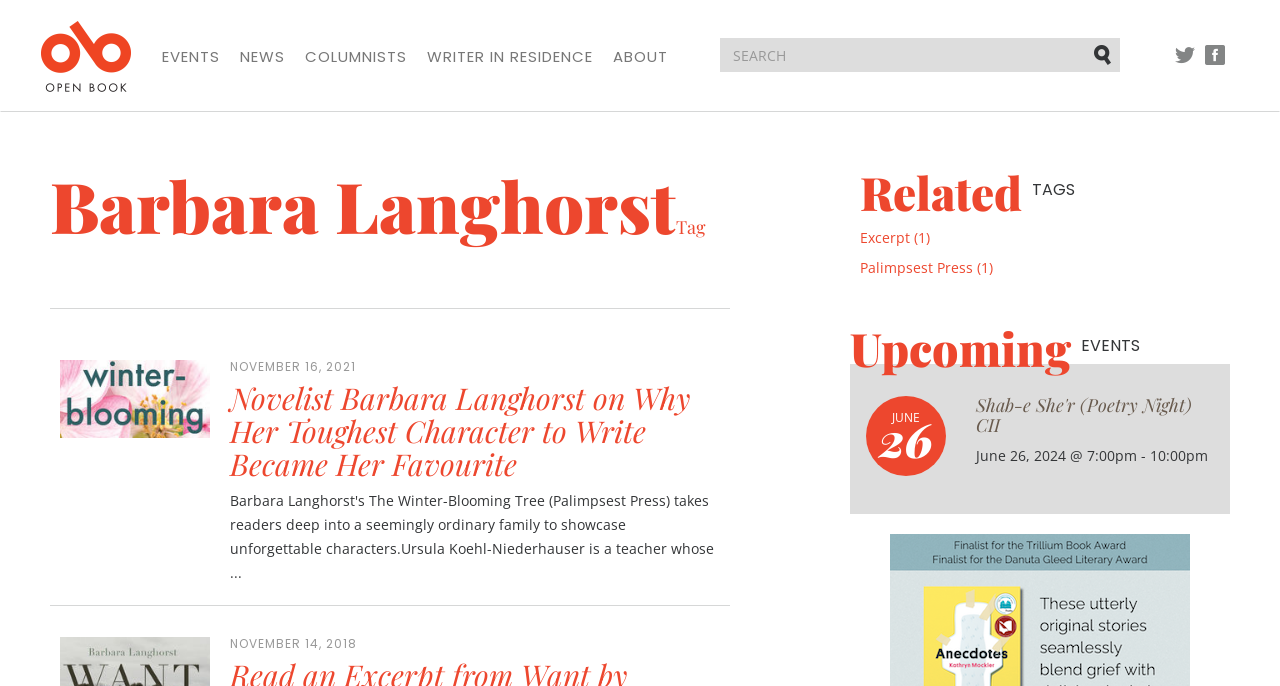How many social media links are present?
Answer the question with a single word or phrase derived from the image.

2